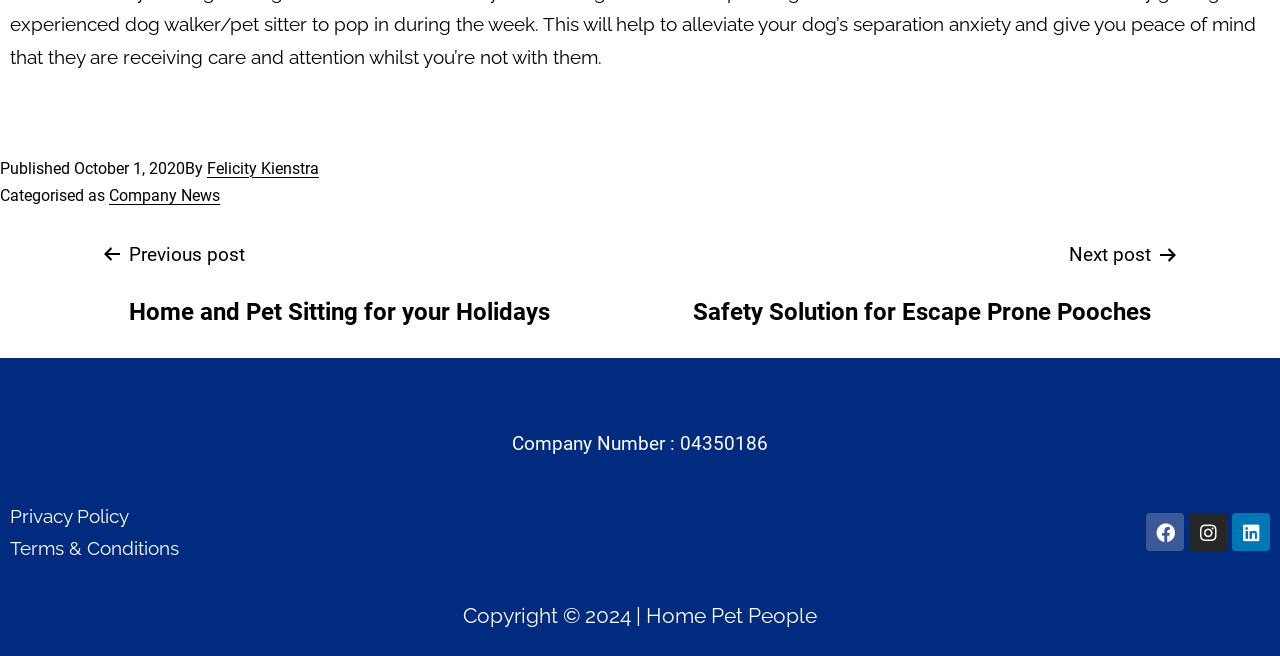Please identify the bounding box coordinates of the region to click in order to complete the task: "Read company news". The coordinates must be four float numbers between 0 and 1, specified as [left, top, right, bottom].

[0.085, 0.284, 0.172, 0.313]